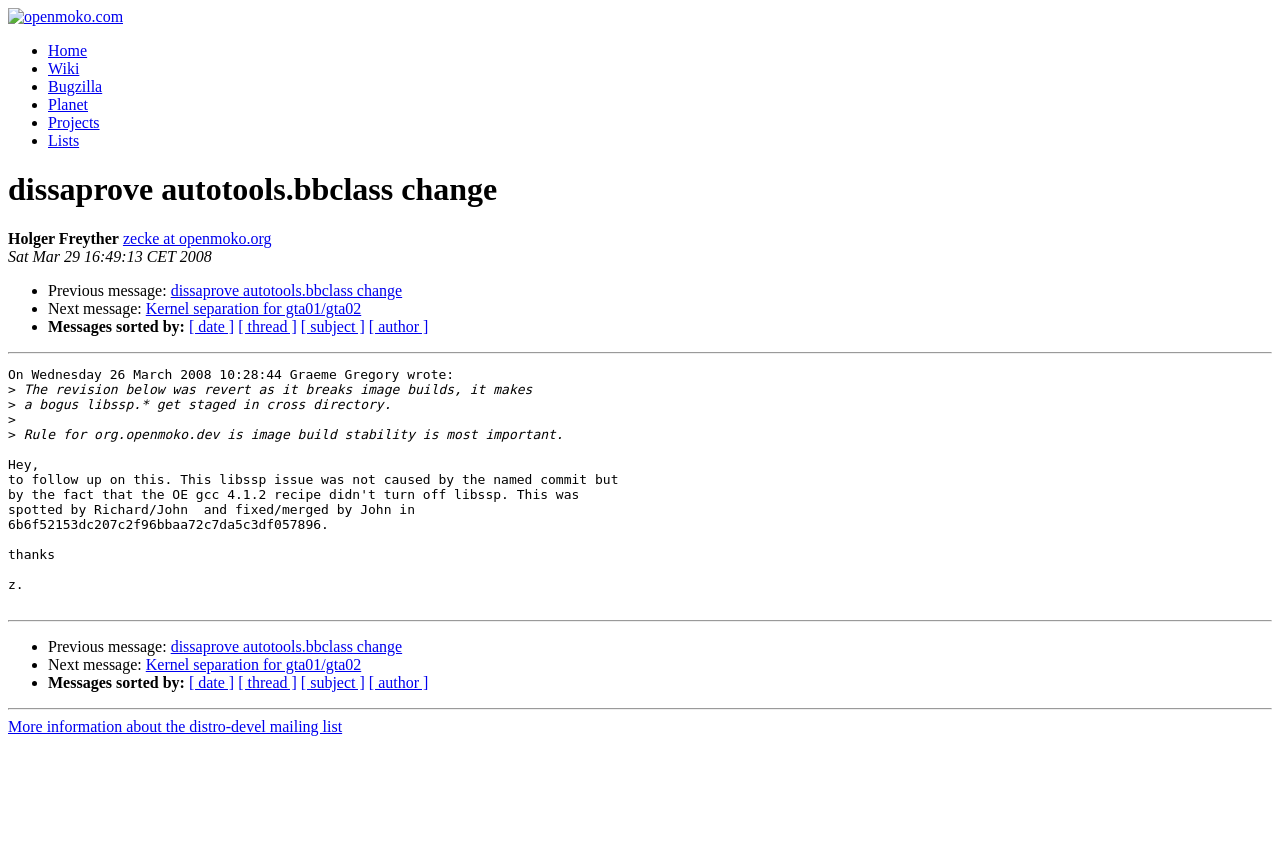Find the bounding box of the element with the following description: "parent_node: Home". The coordinates must be four float numbers between 0 and 1, formatted as [left, top, right, bottom].

[0.006, 0.009, 0.096, 0.029]